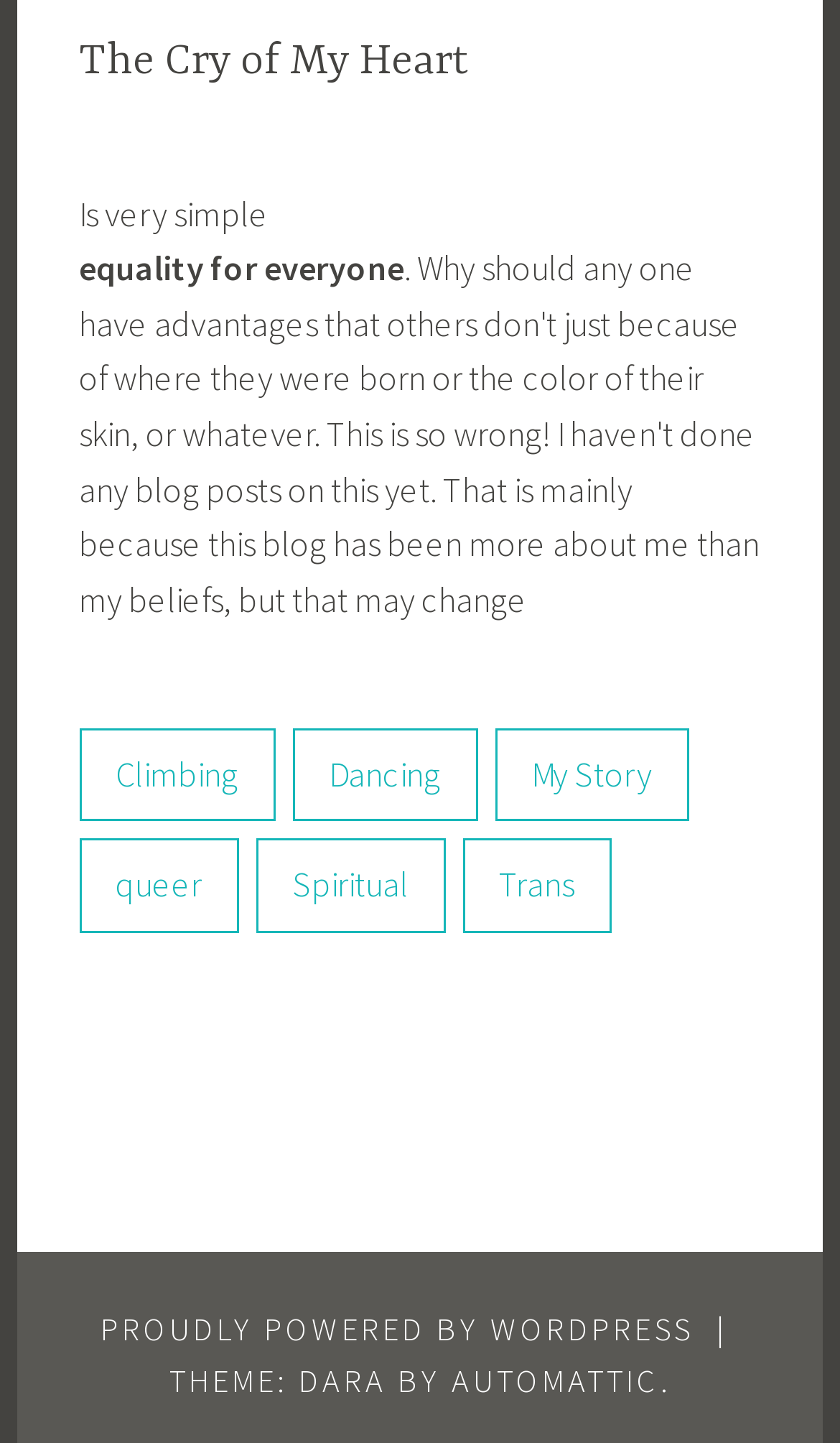Based on the element description, predict the bounding box coordinates (top-left x, top-left y, bottom-right x, bottom-right y) for the UI element in the screenshot: Cookie settings

None